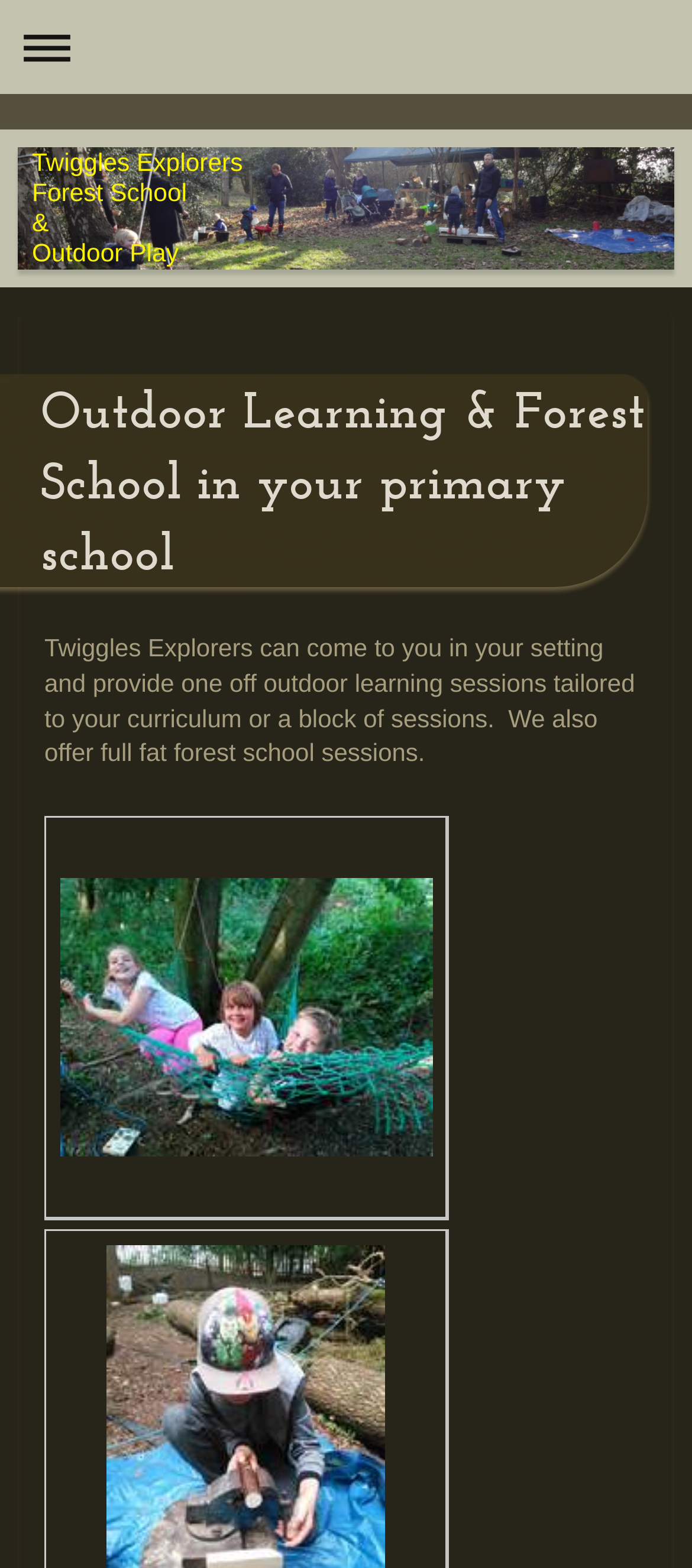Determine the bounding box for the UI element as described: "Expand/collapse navigation". The coordinates should be represented as four float numbers between 0 and 1, formatted as [left, top, right, bottom].

[0.013, 0.006, 0.987, 0.054]